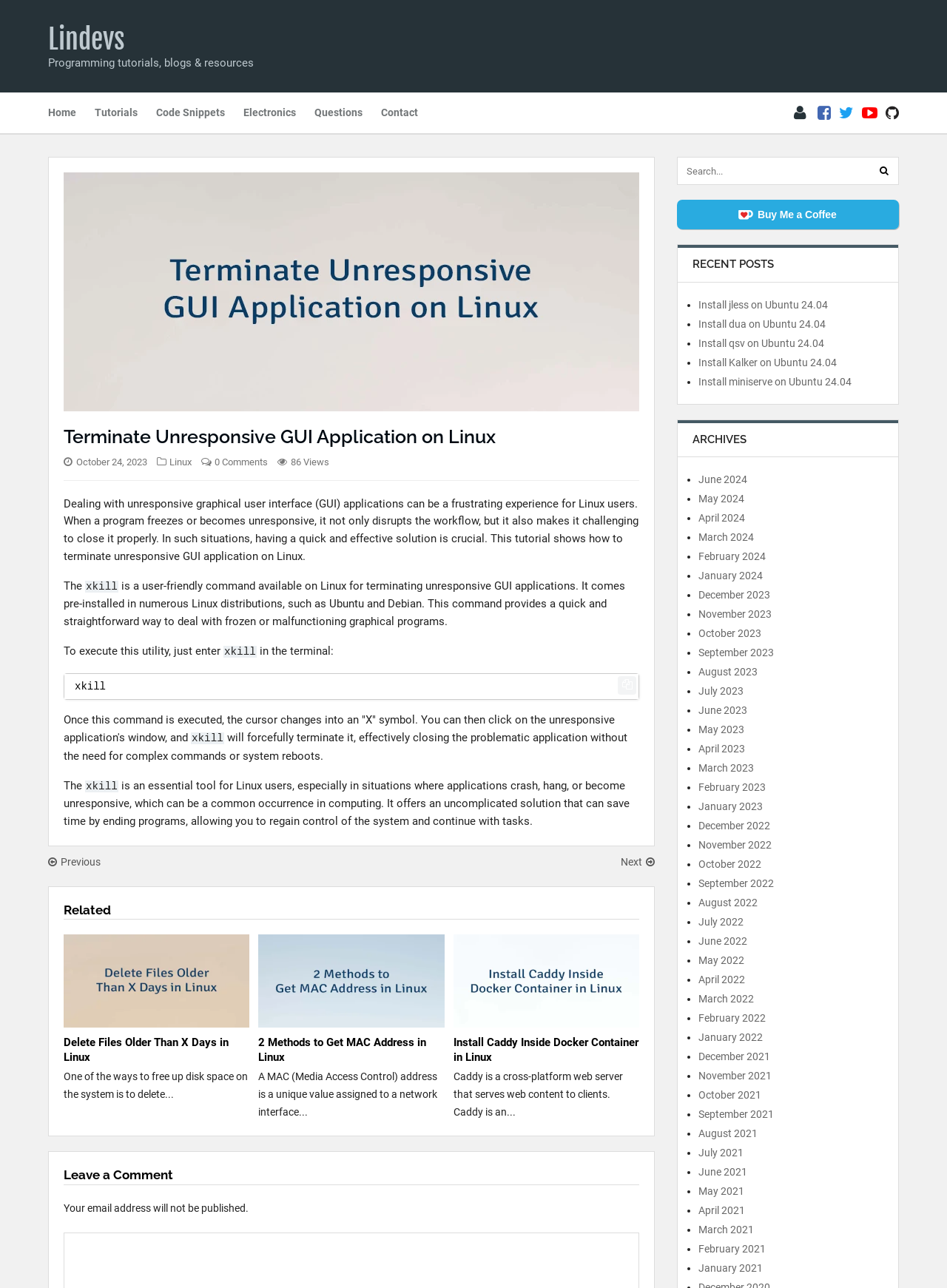How many related articles are shown on the webpage?
Using the information from the image, give a concise answer in one word or a short phrase.

3